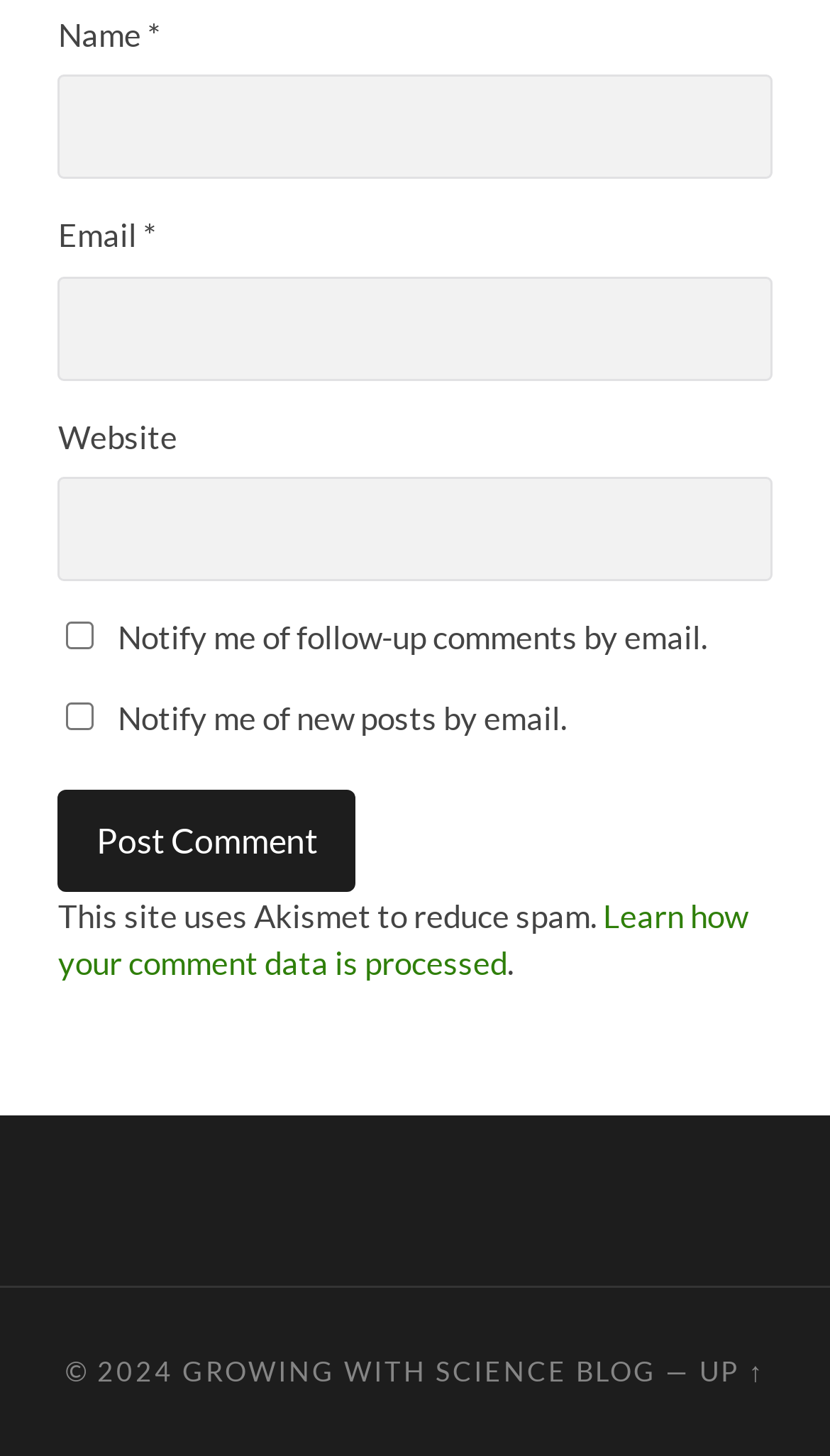Please locate the bounding box coordinates of the element's region that needs to be clicked to follow the instruction: "Check the box to notify me of follow-up comments by email". The bounding box coordinates should be provided as four float numbers between 0 and 1, i.e., [left, top, right, bottom].

[0.08, 0.427, 0.114, 0.446]